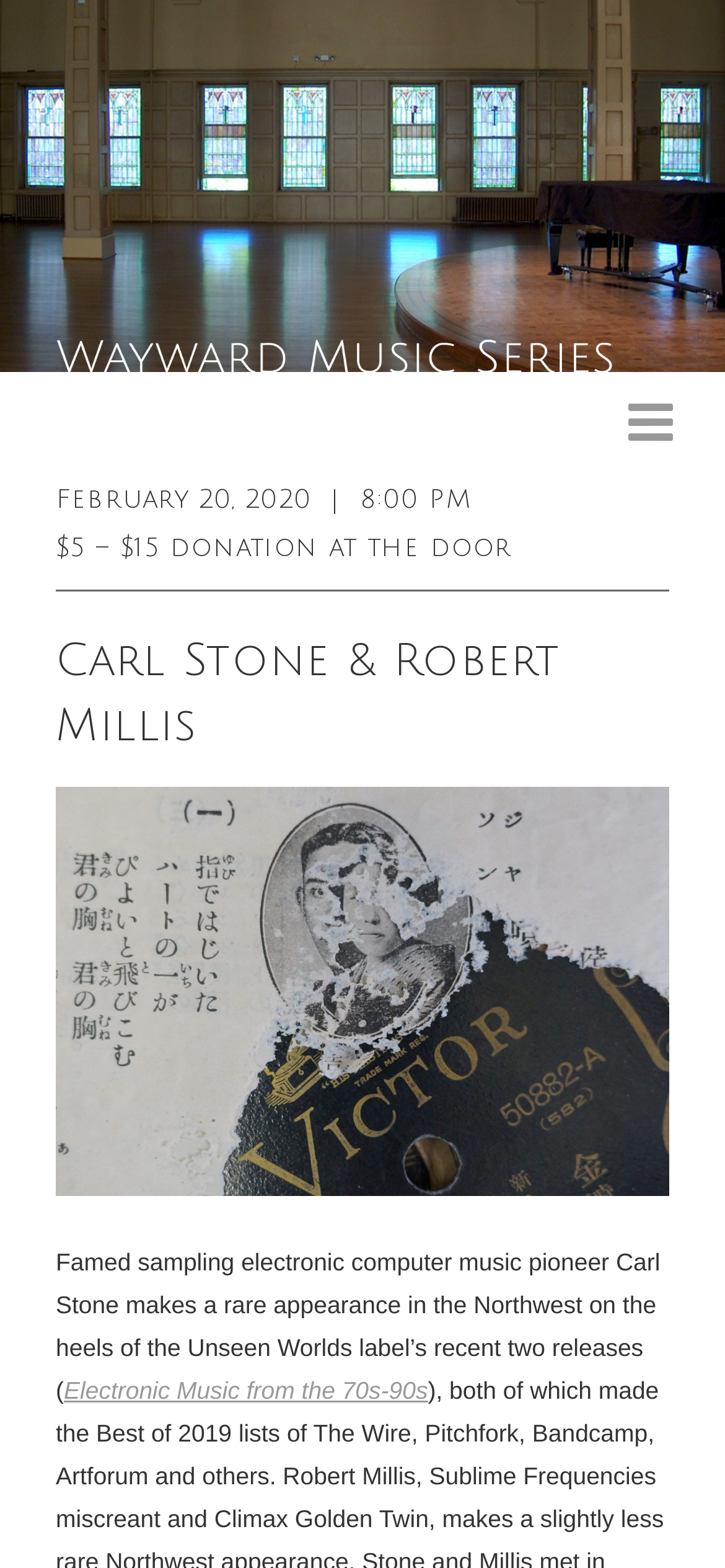What is the date of the event?
Use the image to answer the question with a single word or phrase.

February 20, 2020